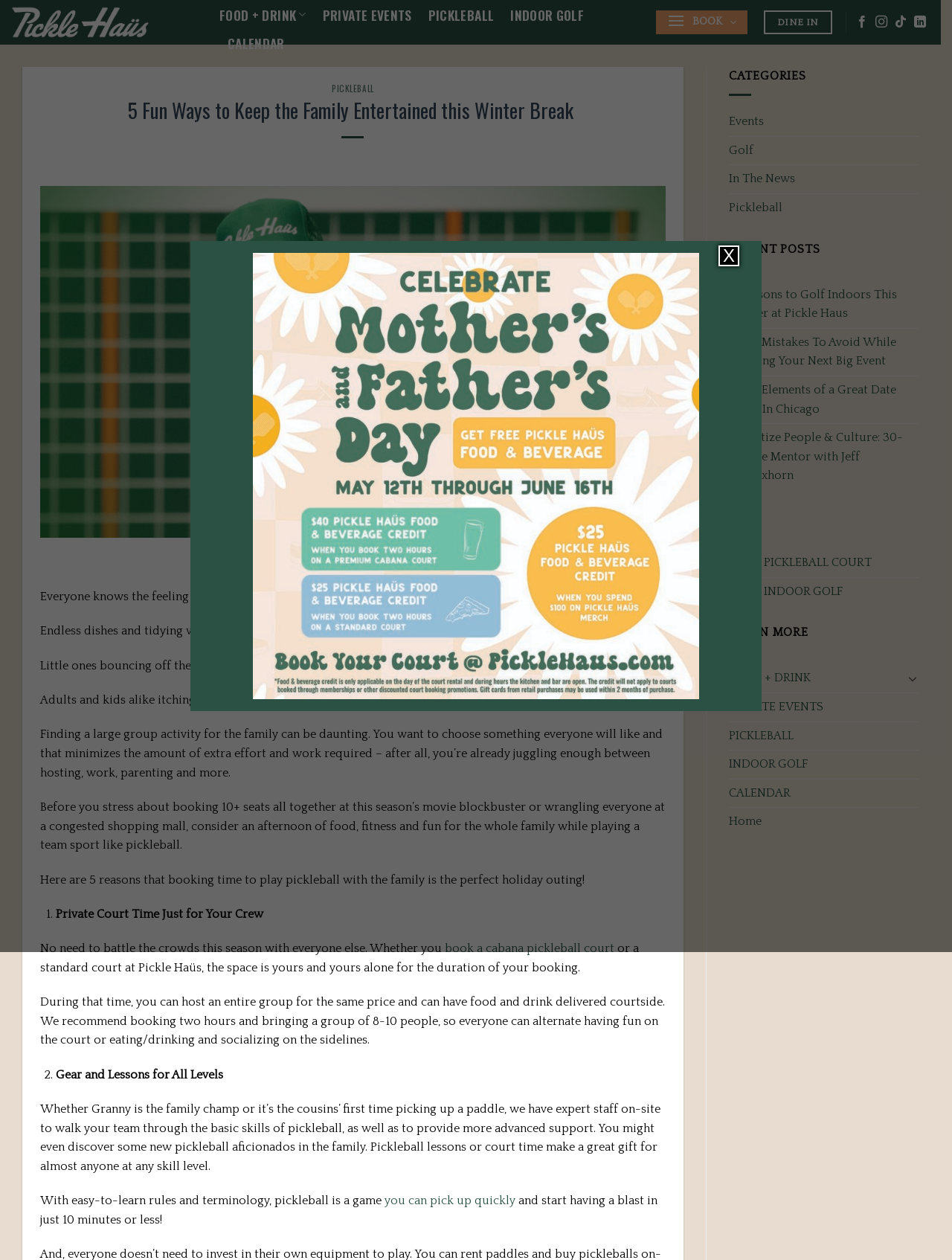What is the main activity featured on this webpage?
Analyze the image and provide a thorough answer to the question.

The webpage has a prominent image of a young boy playing pickleball, and the text mentions '5 Fun Ways to Keep the Family Entertained this Winter Break' with pickleball as one of the activities.